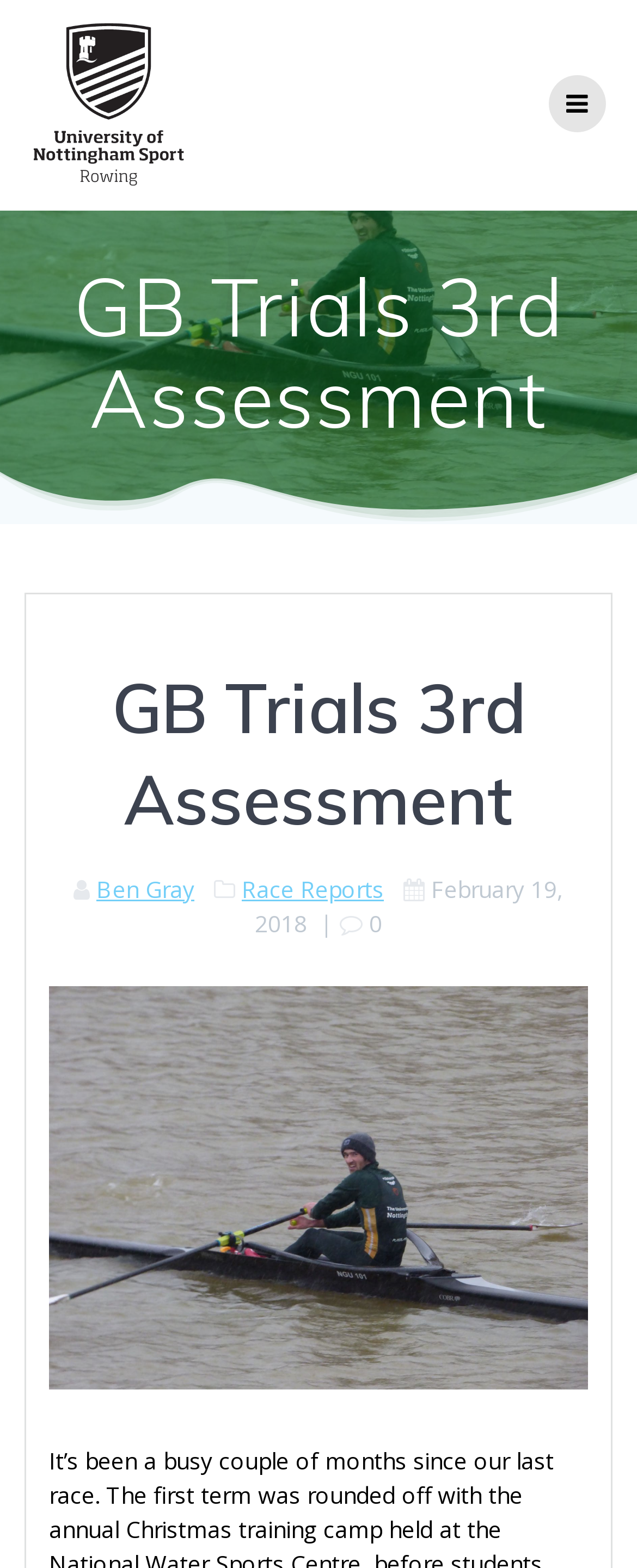Give a detailed account of the webpage.

The webpage is about the "GB Trials 3rd Assessment" at the University of Nottingham Basketball Club (UoNBC). At the top left corner, there is a link with no text. On the opposite side, at the top right corner, there is a link with a icon represented by "\uf0c9". 

Below these links, there are two headings with the same text "GB Trials 3rd Assessment", one smaller than the other. The smaller one is located at the top, while the larger one is positioned below it, taking up more space.

Under the headings, there are three links in a row, aligned horizontally. The first link is "Ben Gray", followed by two non-clickable spaces, then the "Race Reports" link. To the right of these links, there is a text "February 19, 2018", which is likely a date, and another non-clickable space with a vertical bar in between.